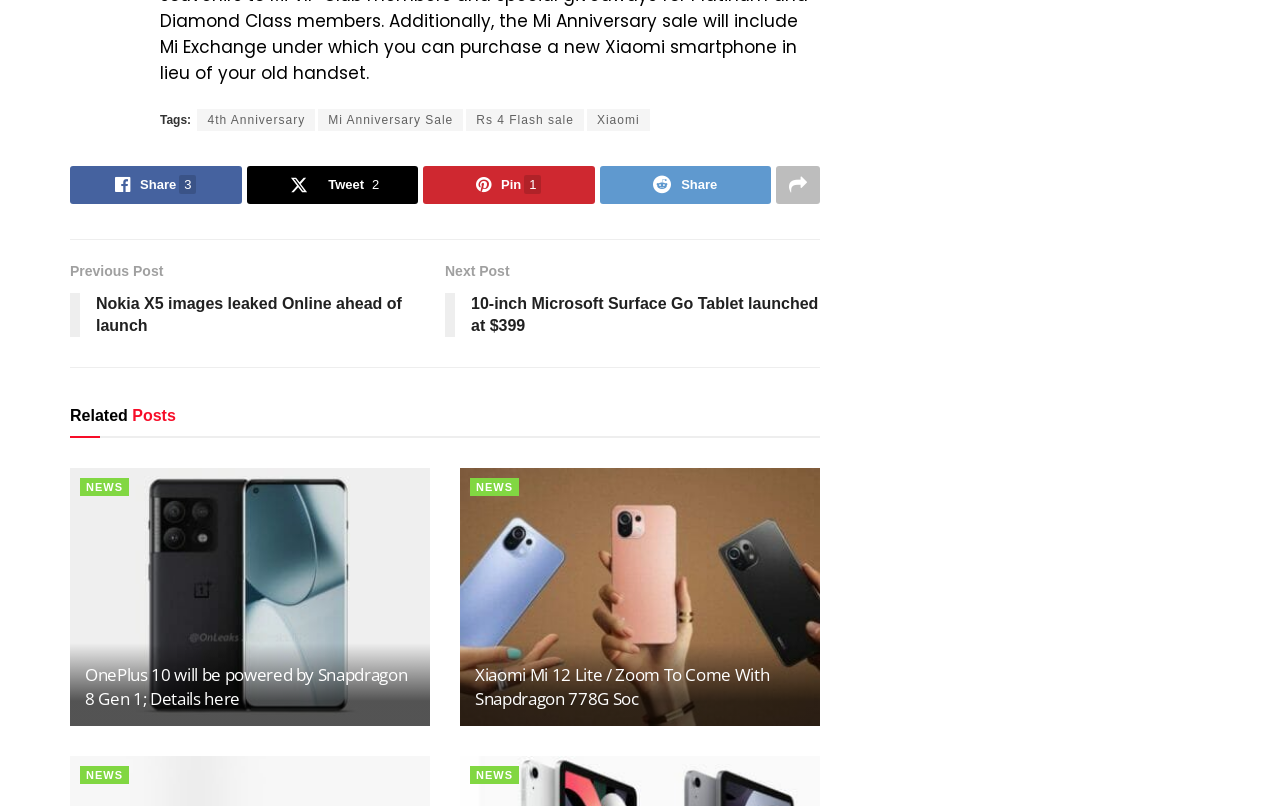What is the image description of the first related post?
Answer the question with a single word or phrase derived from the image.

oneplus 10